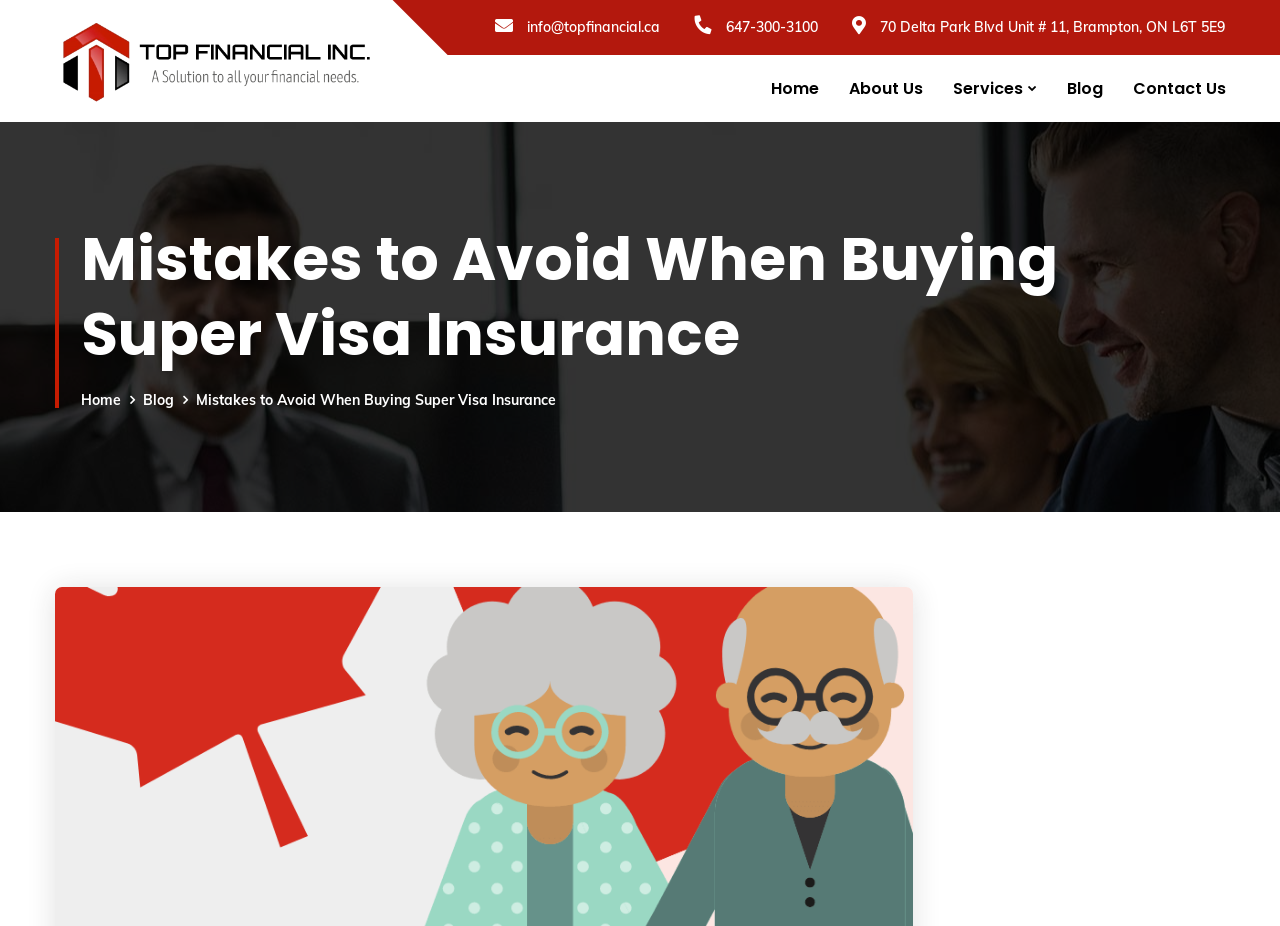Locate and extract the text of the main heading on the webpage.

Mistakes to Avoid When Buying Super Visa Insurance